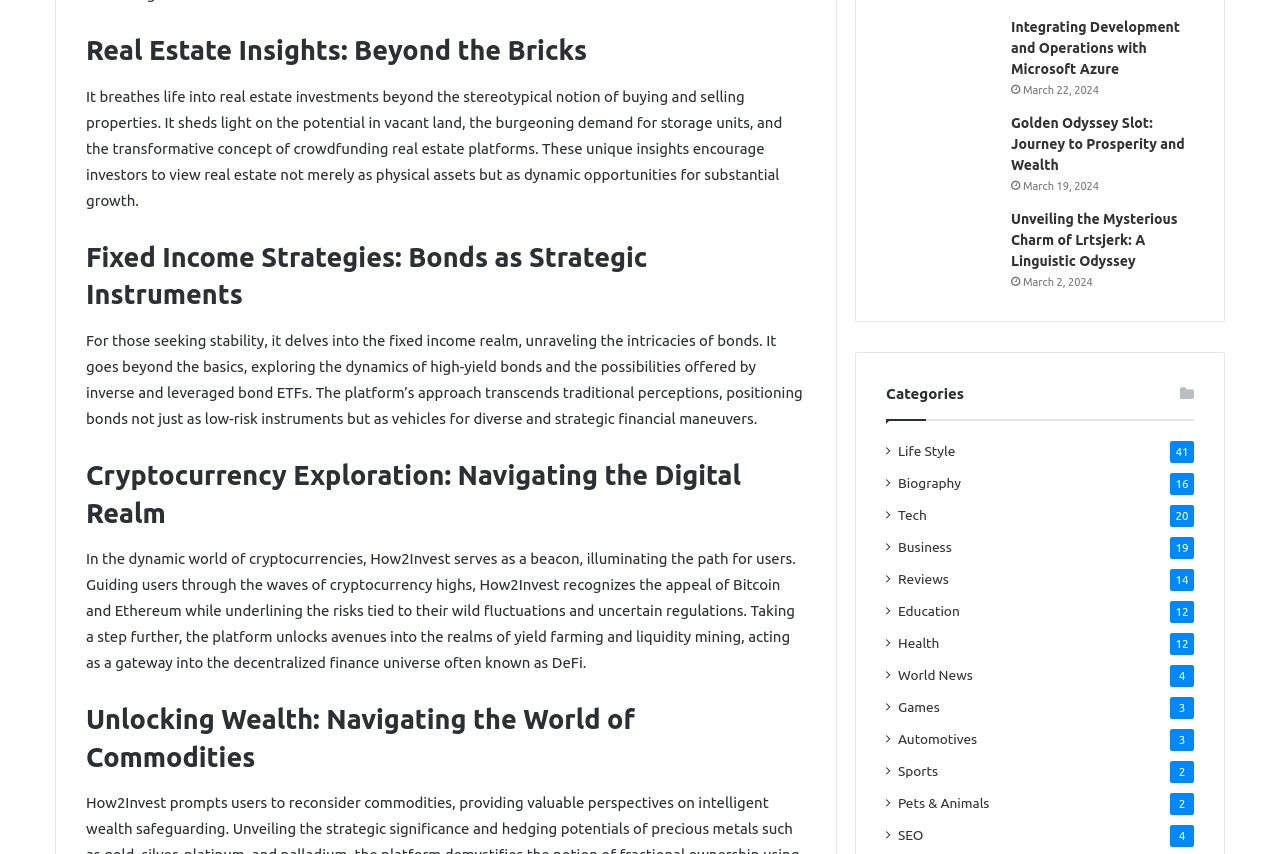Respond to the following query with just one word or a short phrase: 
What is the topic of the third heading?

Cryptocurrency